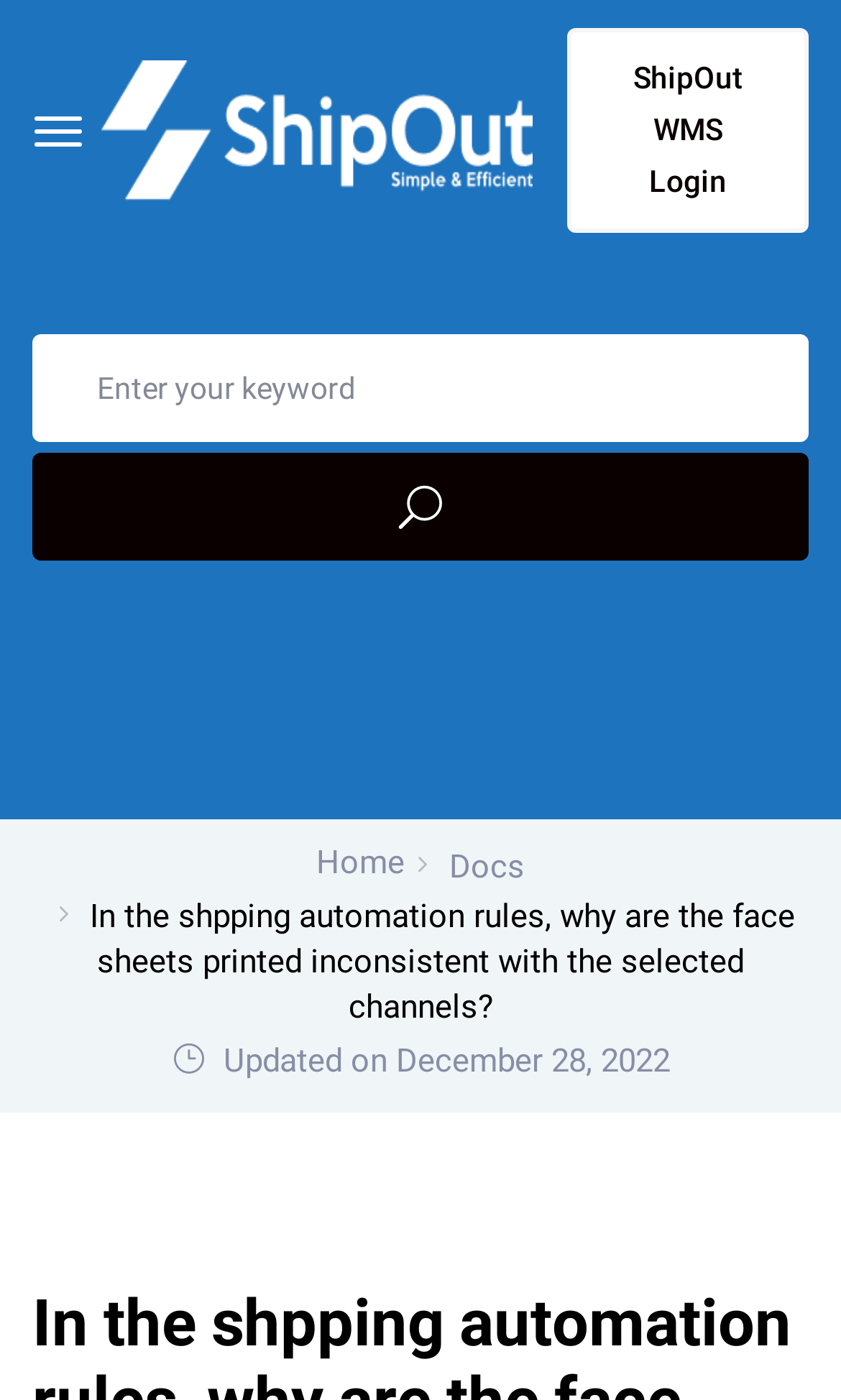Please locate and retrieve the main header text of the webpage.

In the shpping automation rules, why are the face sheets printed inconsistent with the selected channels?